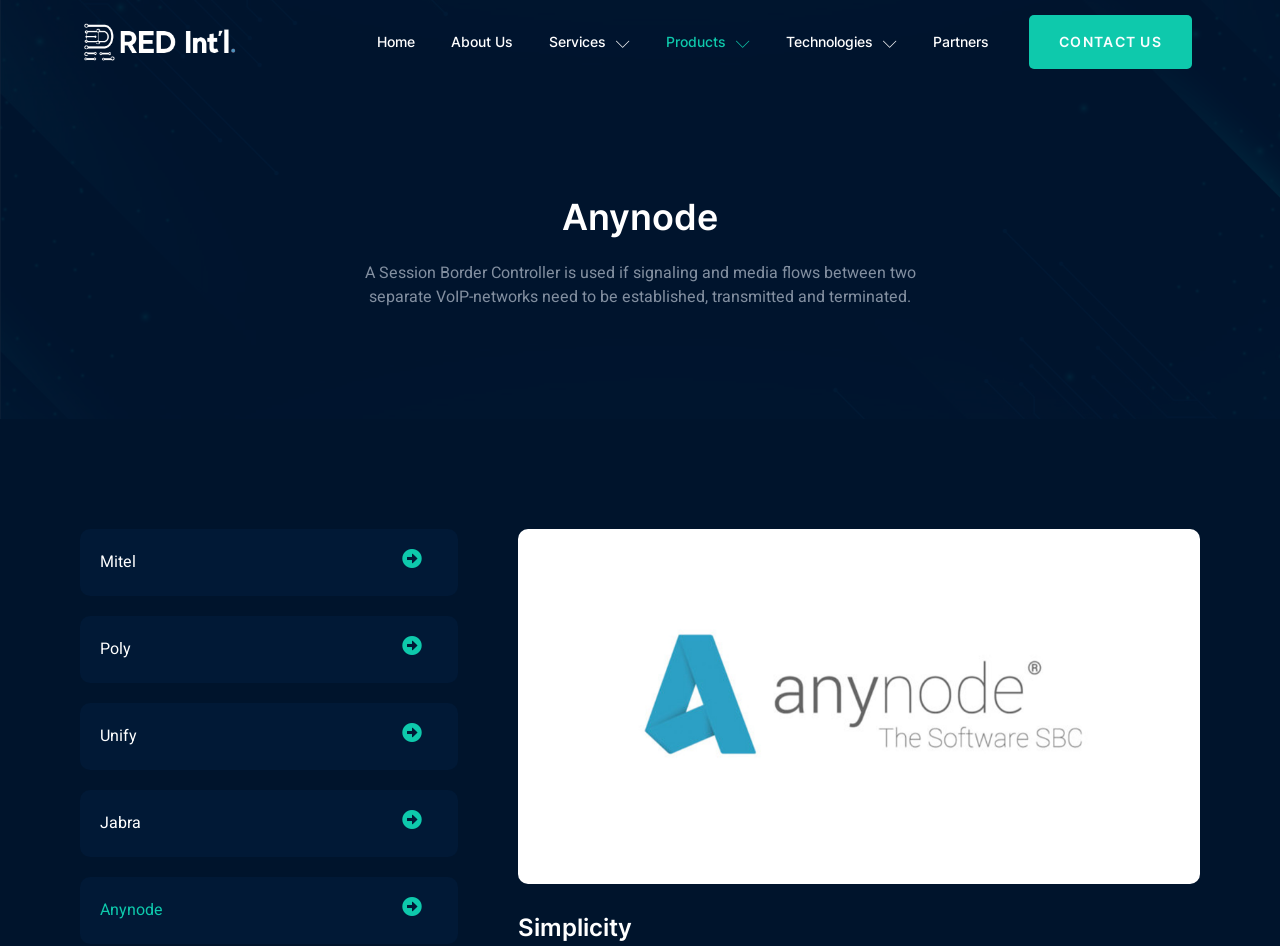Identify the bounding box coordinates of the clickable region to carry out the given instruction: "click the Mitel link".

[0.078, 0.582, 0.286, 0.607]